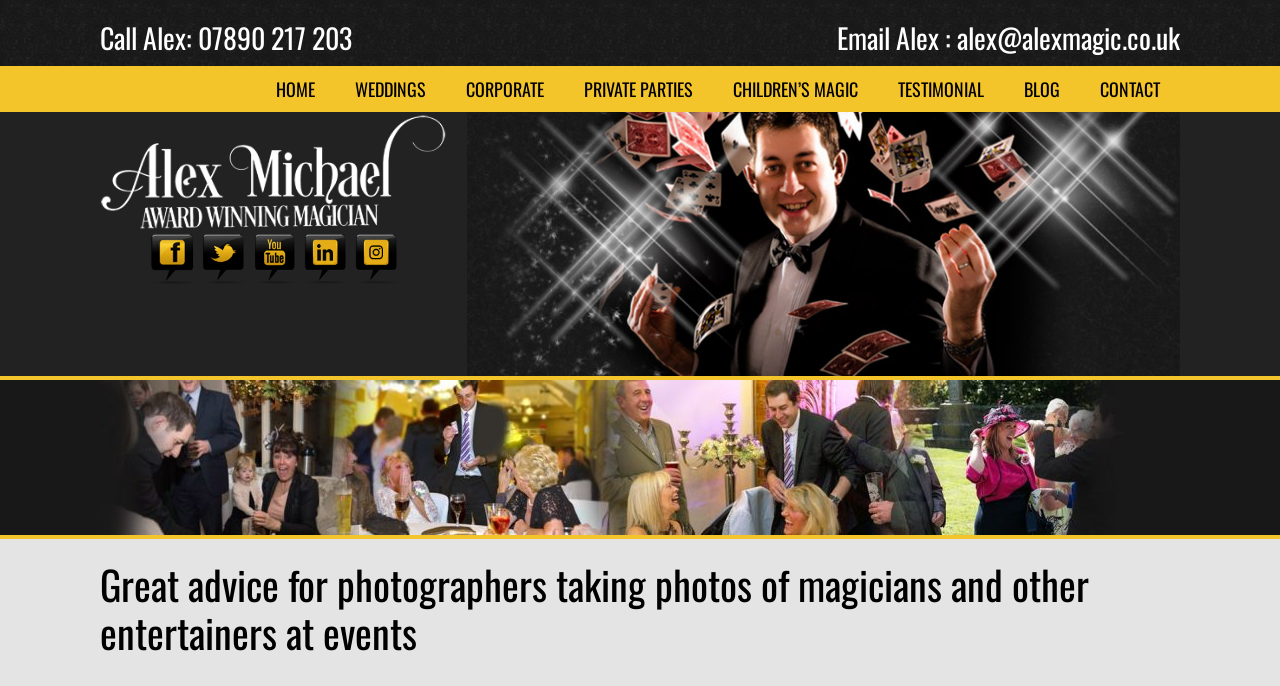Can you find the bounding box coordinates for the element that needs to be clicked to execute this instruction: "View WEDDINGS page"? The coordinates should be given as four float numbers between 0 and 1, i.e., [left, top, right, bottom].

[0.262, 0.095, 0.348, 0.163]